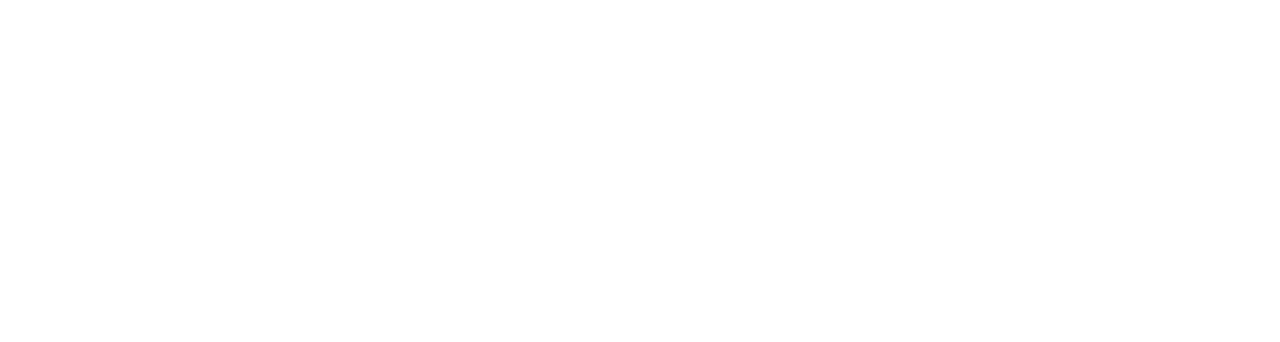Determine the bounding box for the UI element that matches this description: "title="follow us on linkedin"".

[0.462, 0.02, 0.491, 0.117]